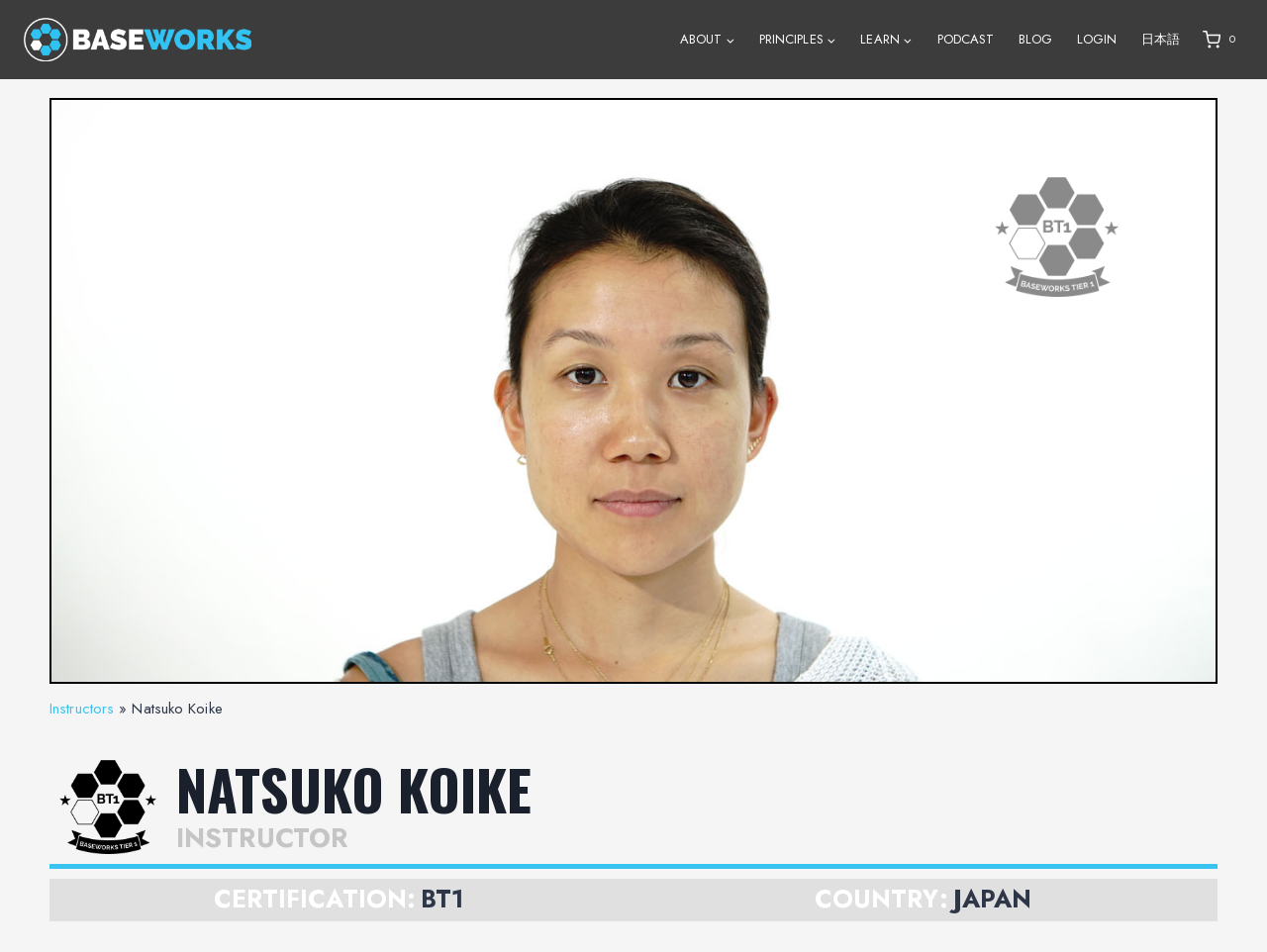Please respond to the question using a single word or phrase:
How many navigation menus are there?

2